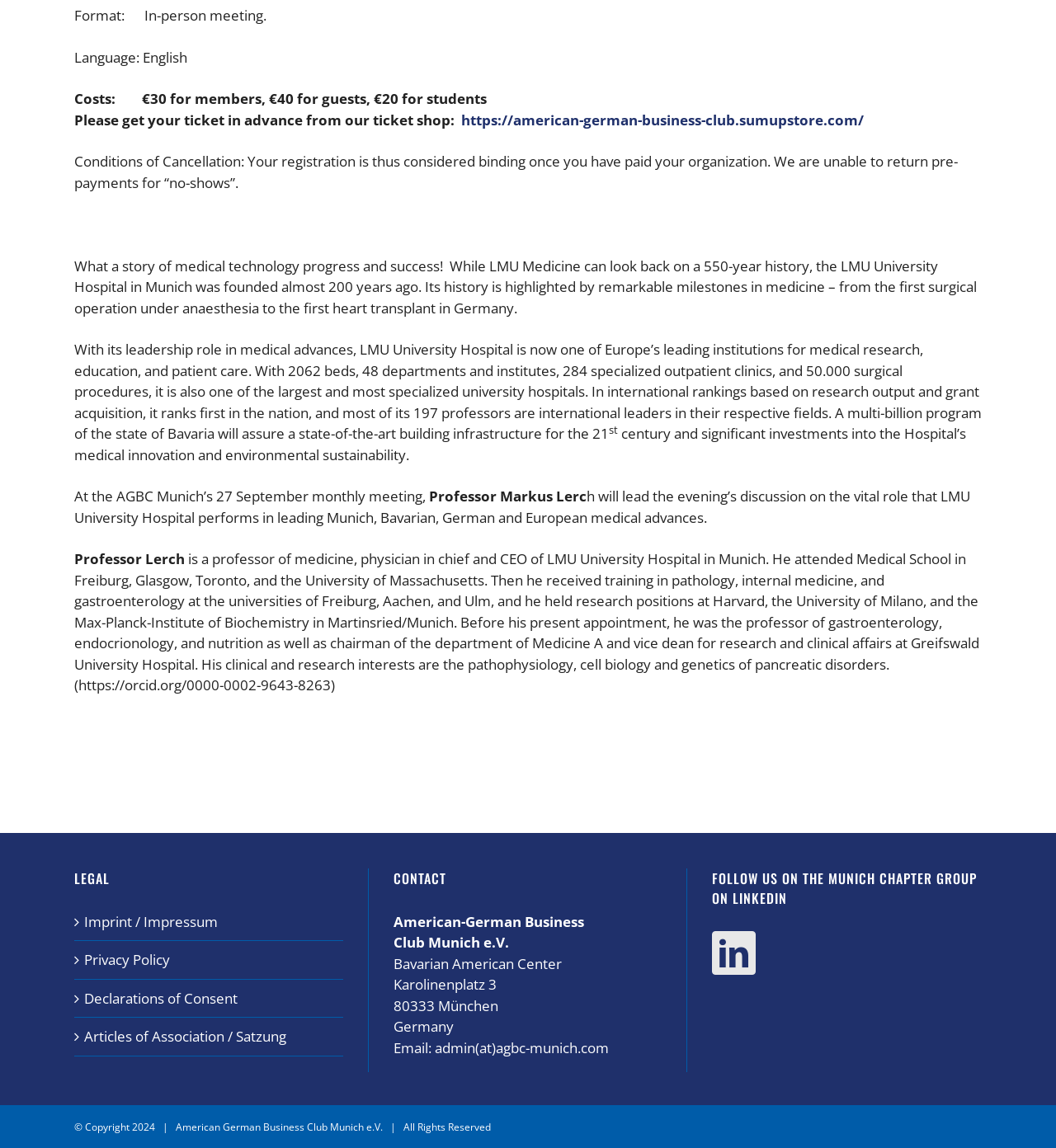Given the description of the UI element: "Articles of Association / Satzung", predict the bounding box coordinates in the form of [left, top, right, bottom], with each value being a float between 0 and 1.

[0.08, 0.894, 0.317, 0.912]